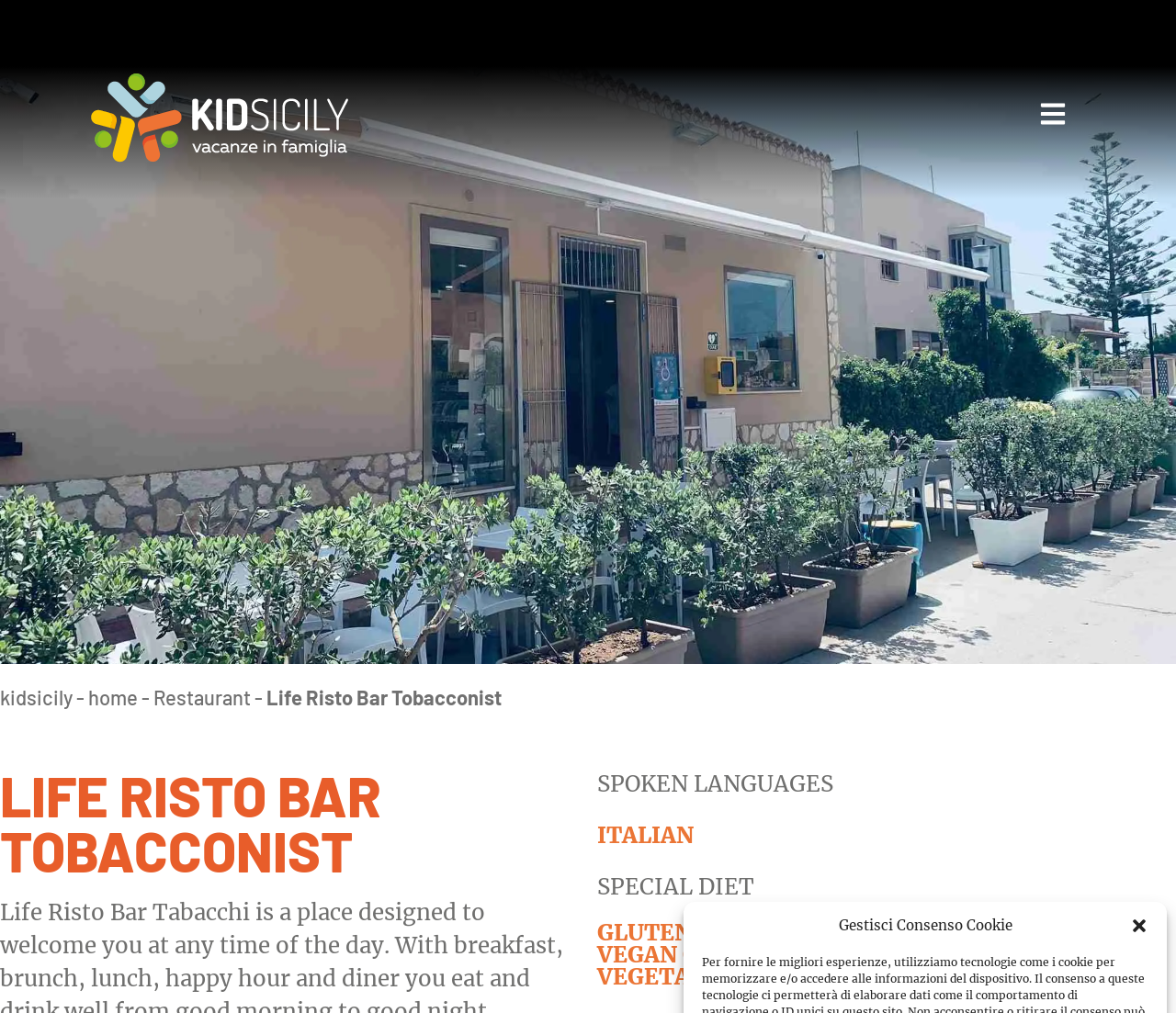Determine the bounding box coordinates of the clickable element to achieve the following action: 'Learn about Building vs. Buying Your Home'. Provide the coordinates as four float values between 0 and 1, formatted as [left, top, right, bottom].

None